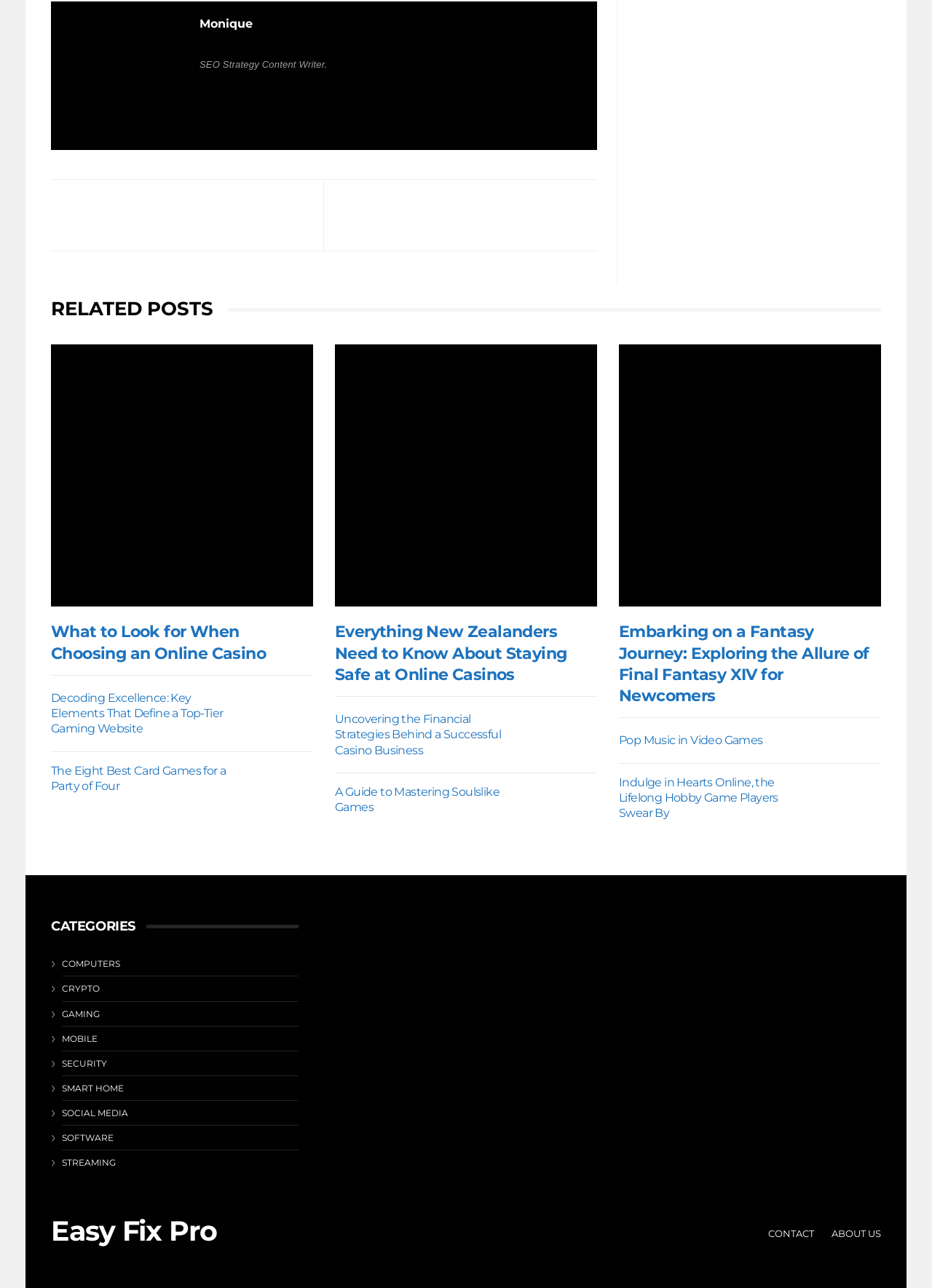Please pinpoint the bounding box coordinates for the region I should click to adhere to this instruction: "Click on the link to read about SEO Strategy Content Writer".

[0.214, 0.046, 0.351, 0.054]